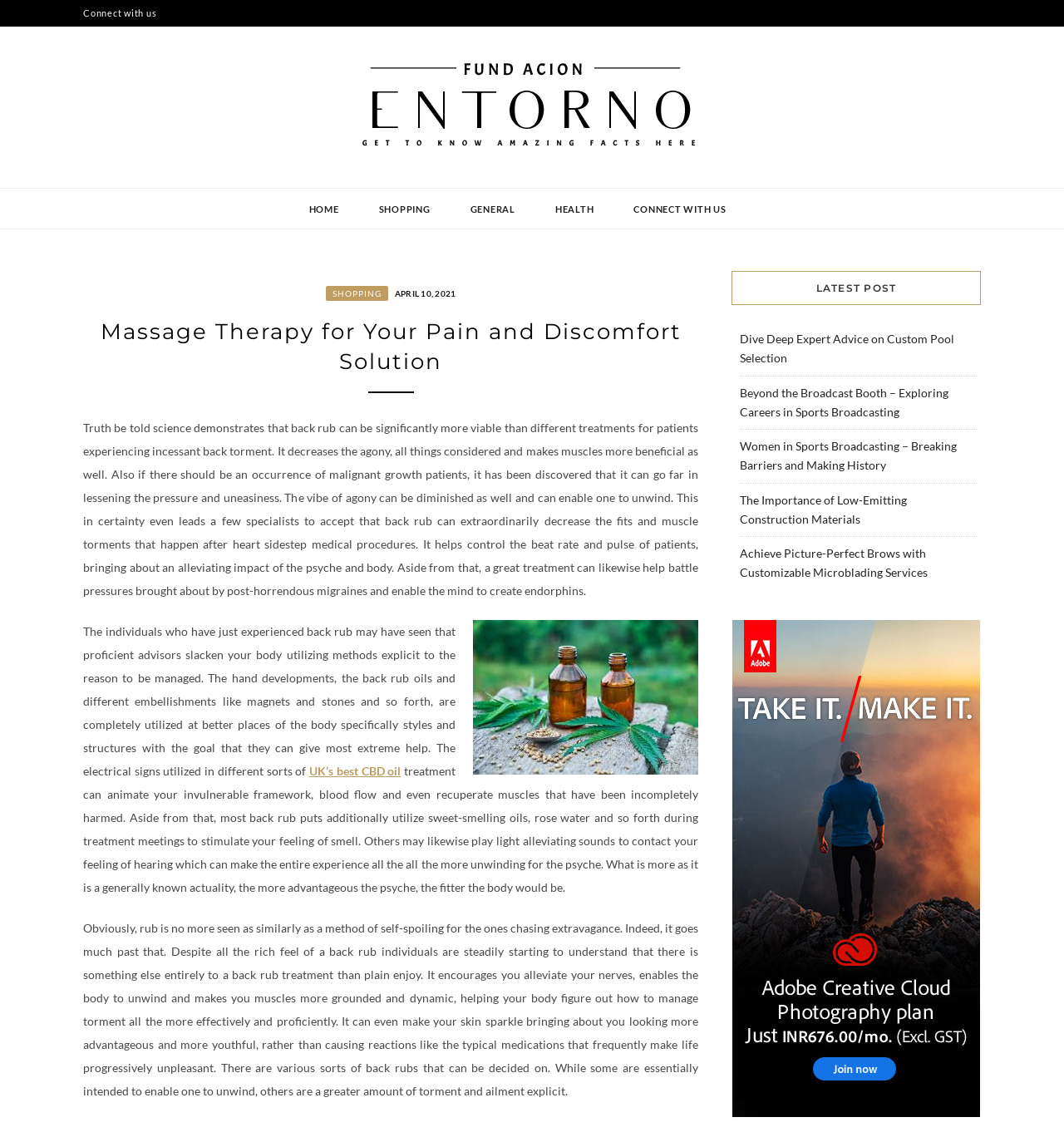Locate the bounding box coordinates of the area to click to fulfill this instruction: "Learn more about 'UK’s best CBD oil'". The bounding box should be presented as four float numbers between 0 and 1, in the order [left, top, right, bottom].

[0.291, 0.675, 0.377, 0.687]